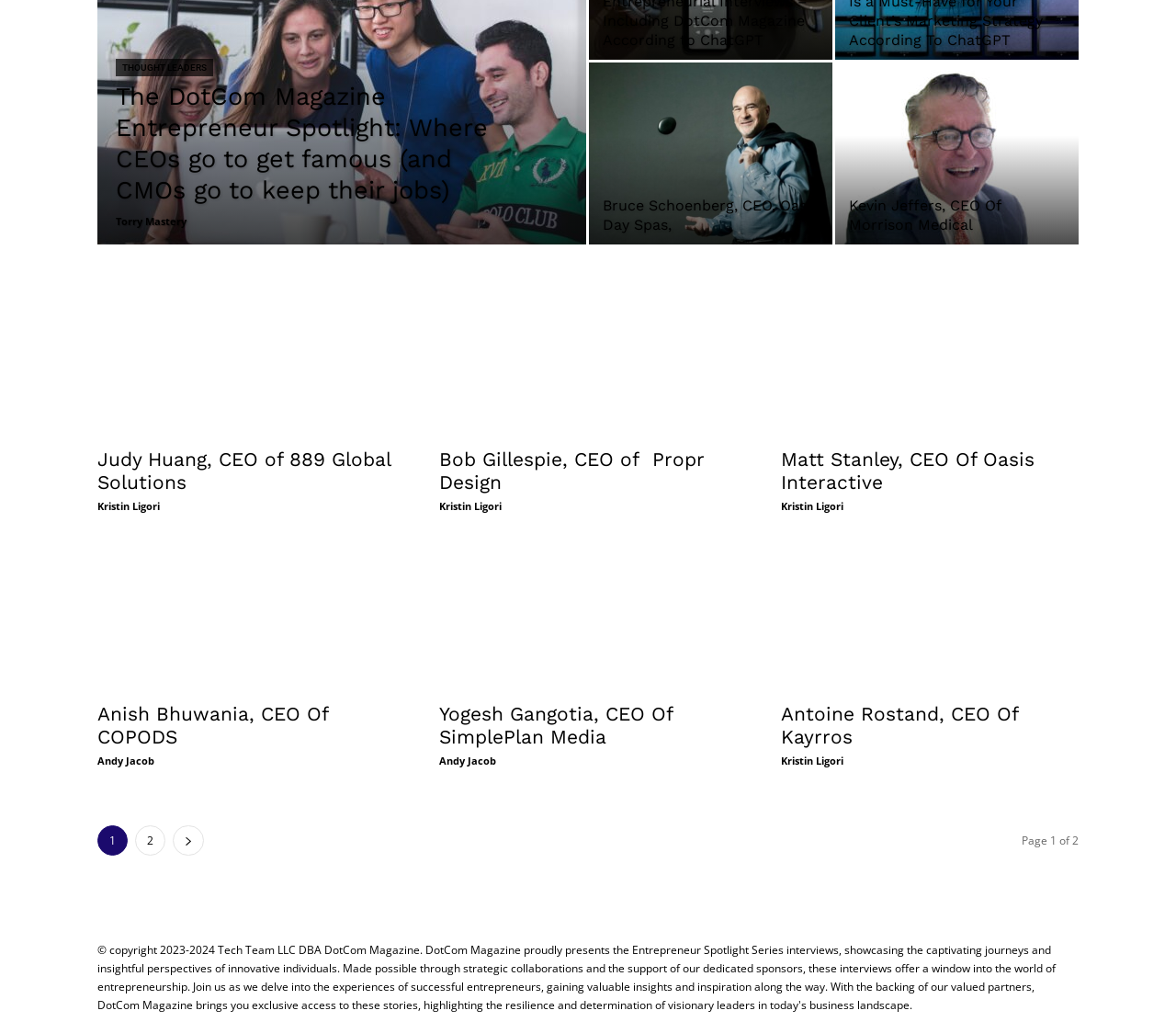Identify the bounding box coordinates for the region of the element that should be clicked to carry out the instruction: "Click on the link to read about Bruce Schoenberg, CEO of Oasis Day Spas". The bounding box coordinates should be four float numbers between 0 and 1, i.e., [left, top, right, bottom].

[0.501, 0.061, 0.708, 0.239]